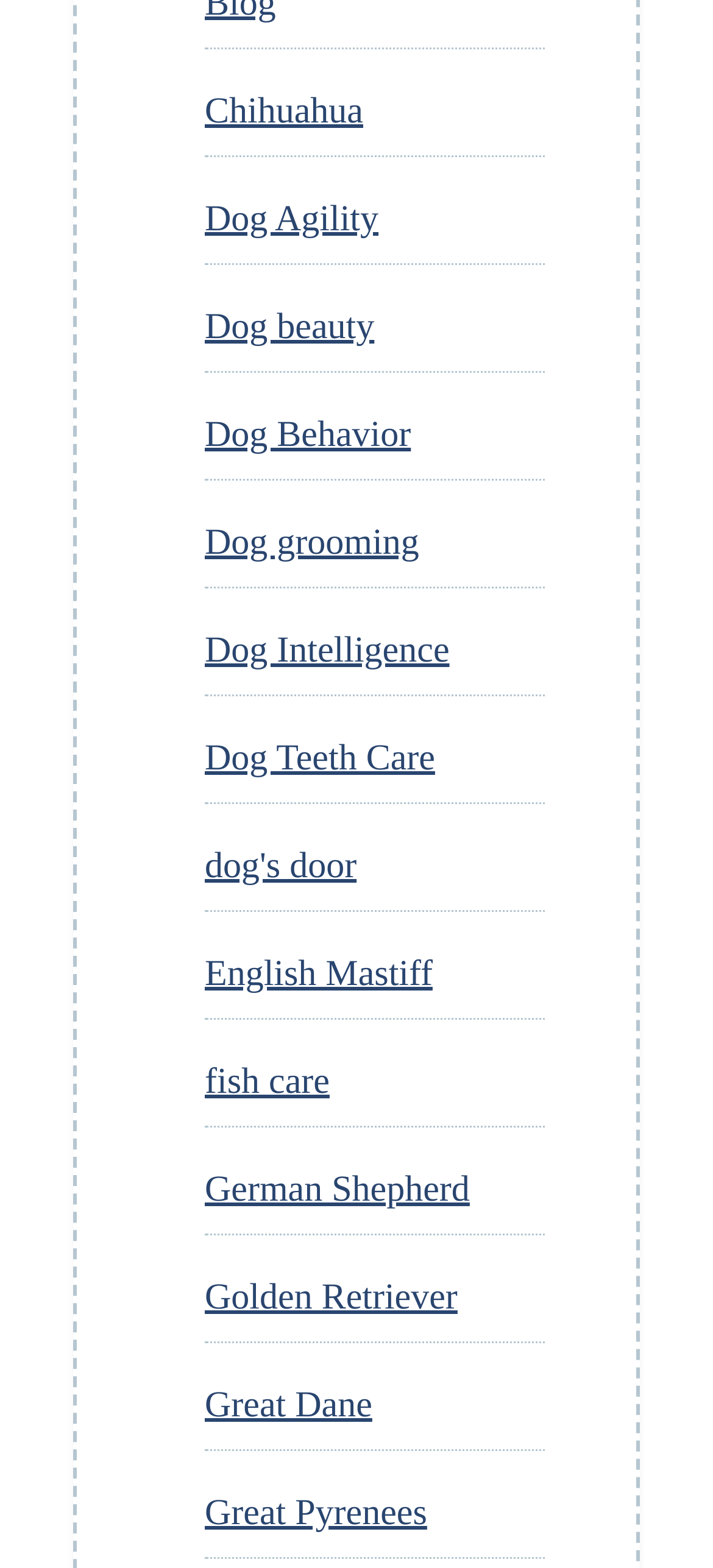Please find the bounding box coordinates of the element that needs to be clicked to perform the following instruction: "Click the 'Visit our site!' link". The bounding box coordinates should be four float numbers between 0 and 1, represented as [left, top, right, bottom].

None